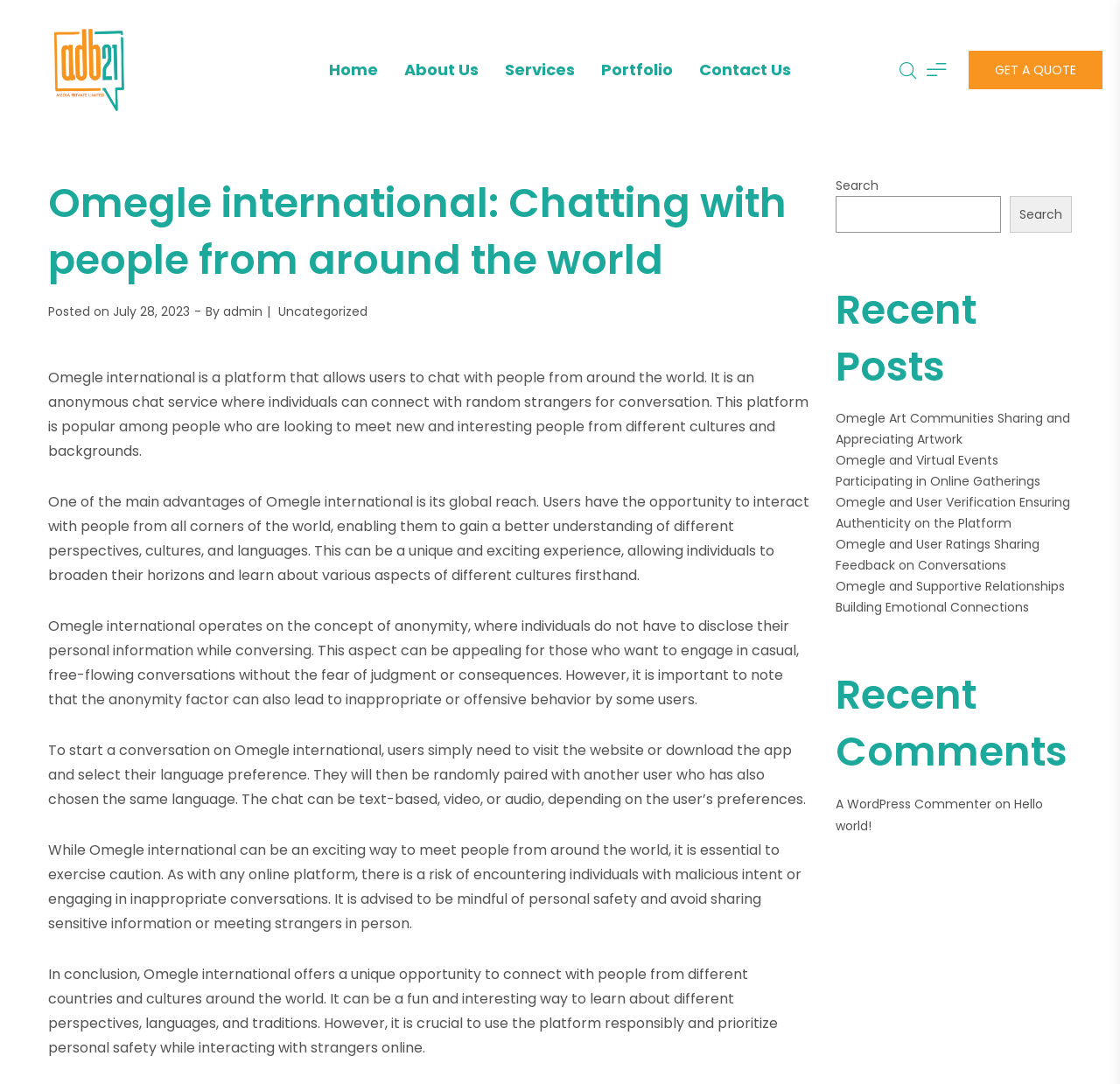Identify the main heading of the webpage and provide its text content.

Omegle international: Chatting with people from around the world